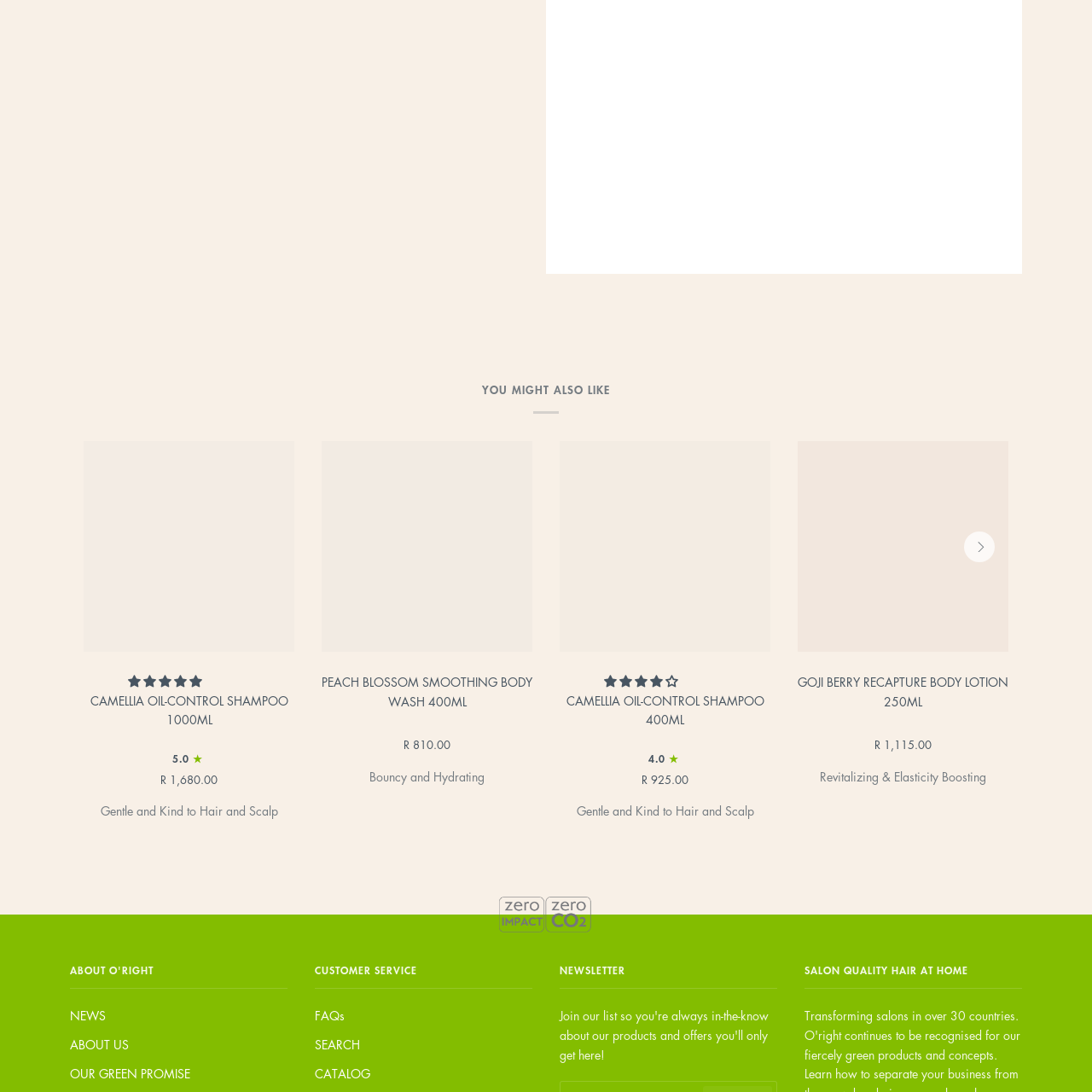Provide a detailed narrative of the image inside the red-bordered section.

The image showcases a label for the "CAMELLIA OIL-CONTROL SHAMPOO 1000ML," a product designed to provide gentle care for hair and scalp. Representing a high-quality formula, this shampoo boasts an impressive rating of 5.00 stars, indicating exceptional customer satisfaction. It is priced at R 1,680.00, highlighting its status as a premium product in the hair care market. The emphasis on being "gentle and kind to hair and scalp" reflects the brand's commitment to both efficacy and safety, making it an appealing choice for those seeking nourishment without harsh chemicals. The product is likely part of a wider range that includes nourishing body washes and lotions, promoting a holistic approach to skincare and haircare.